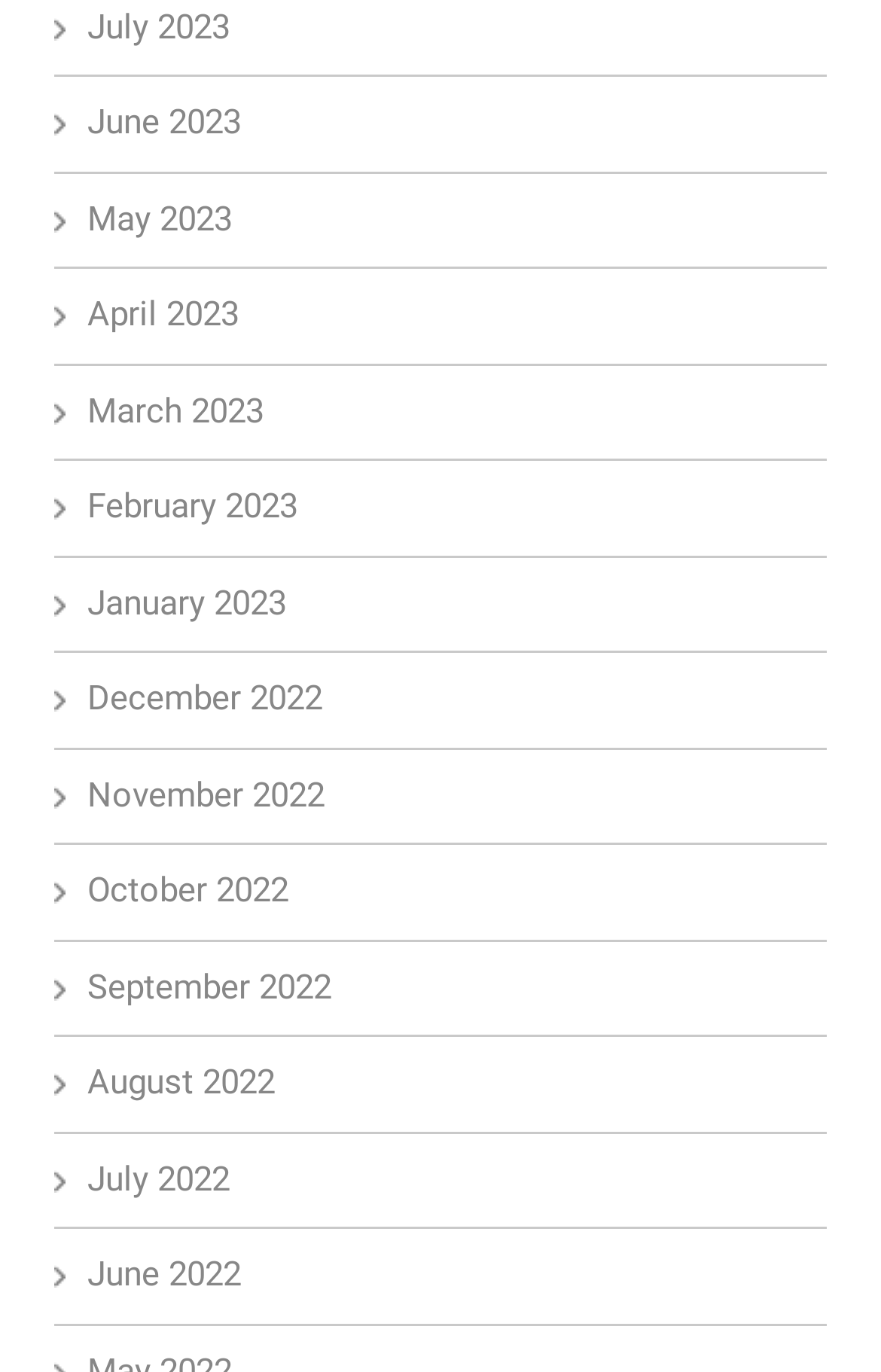Please find the bounding box coordinates of the element that needs to be clicked to perform the following instruction: "Visit Facebook page". The bounding box coordinates should be four float numbers between 0 and 1, represented as [left, top, right, bottom].

None